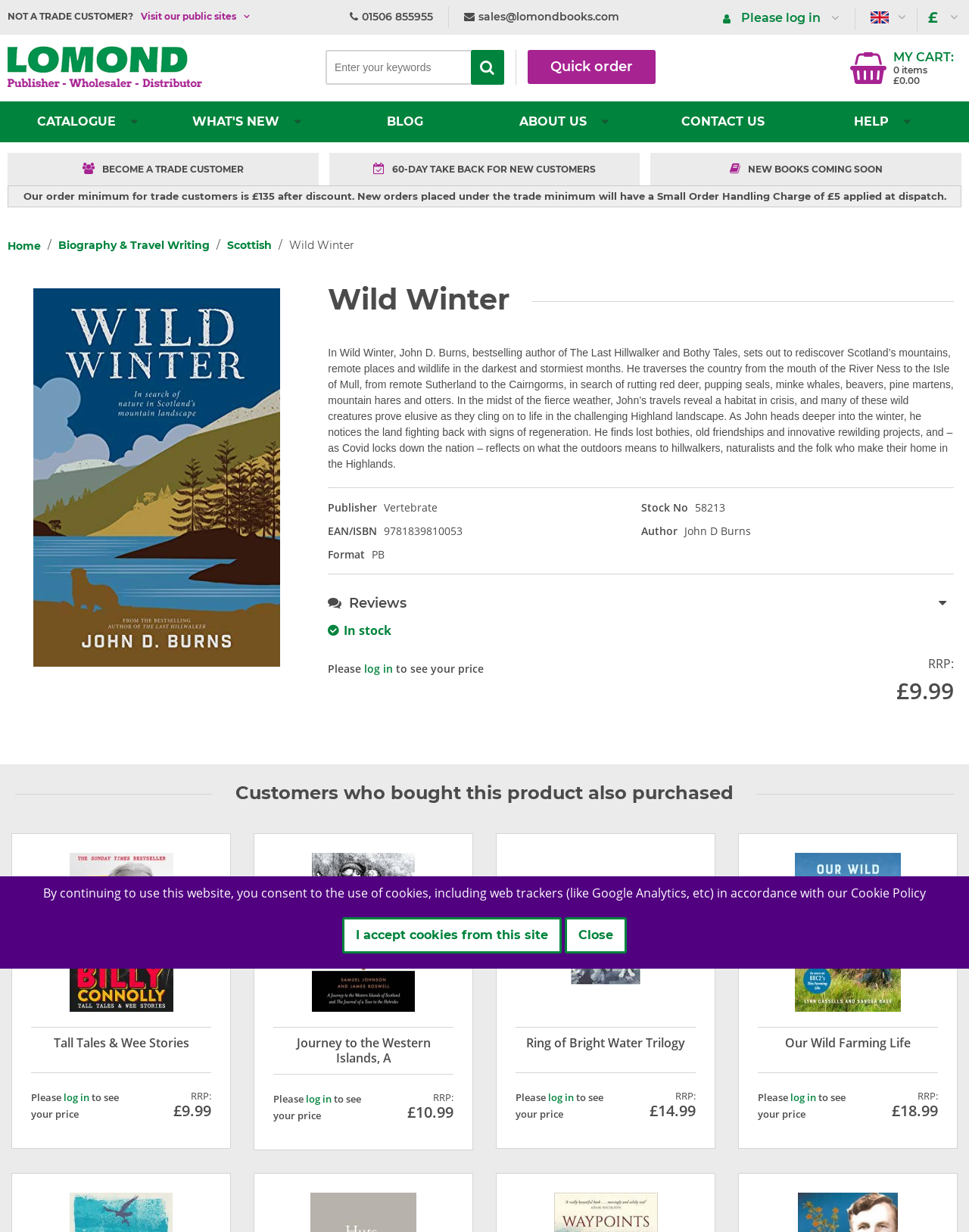Respond to the following query with just one word or a short phrase: 
What is the name of the book?

Wild Winter